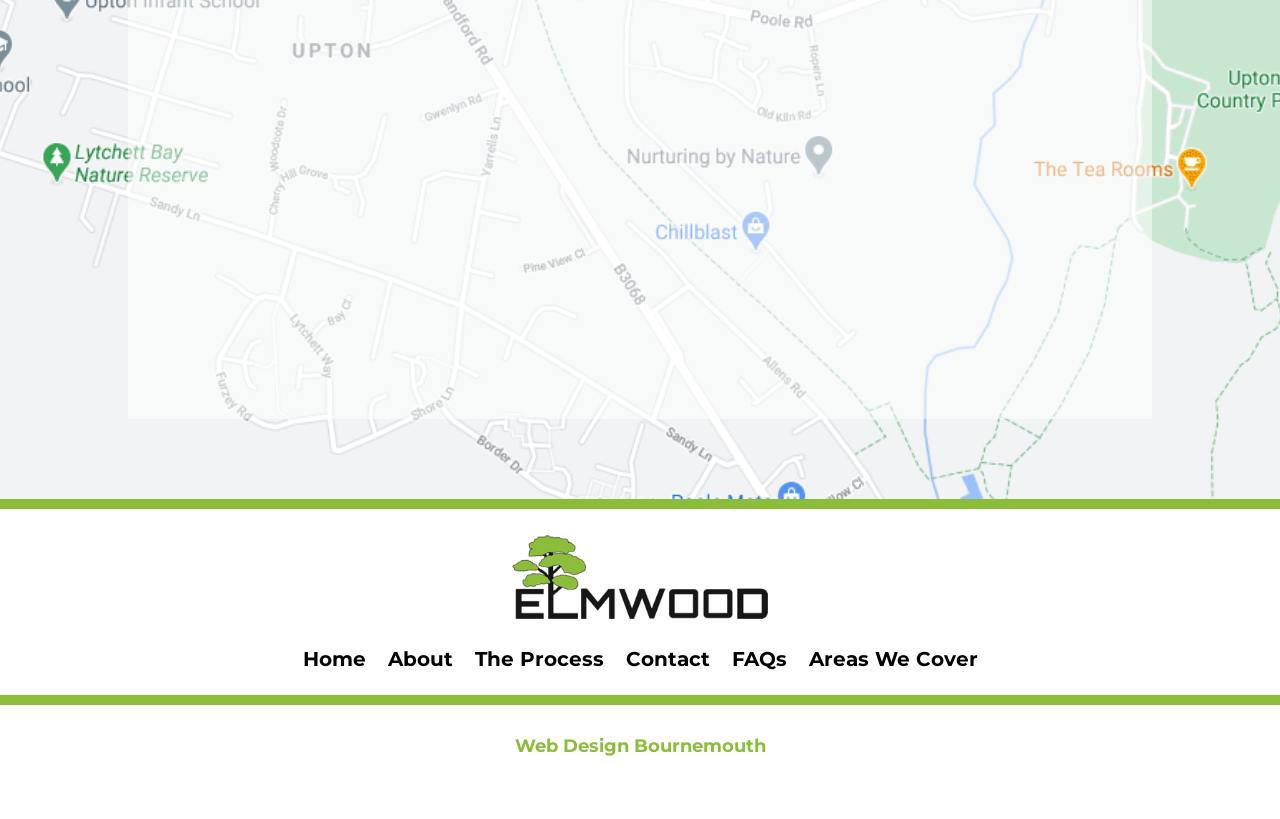Answer the question using only one word or a concise phrase: What is the first link on the webpage?

Home